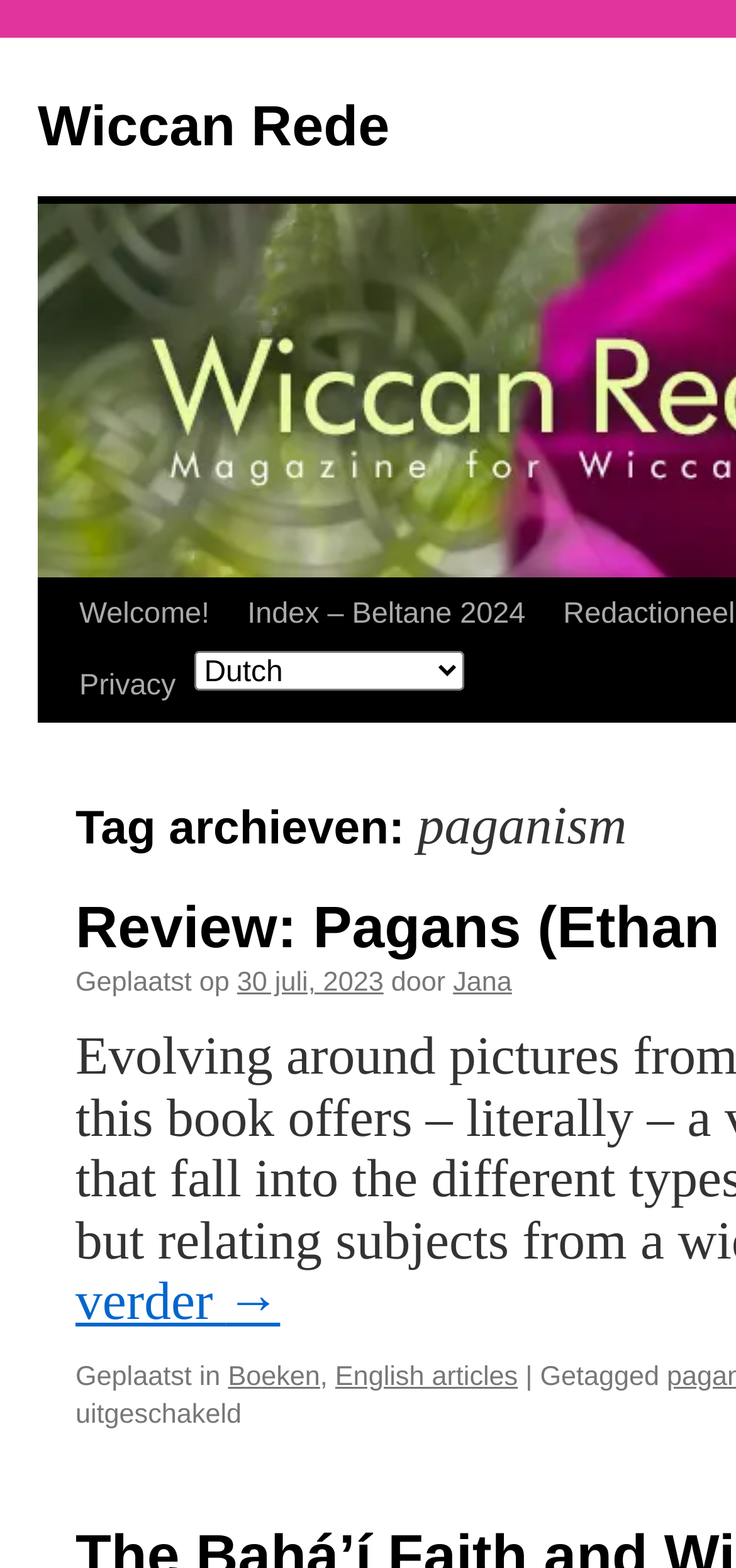What is the language selection option? Examine the screenshot and reply using just one word or a brief phrase.

Select Language